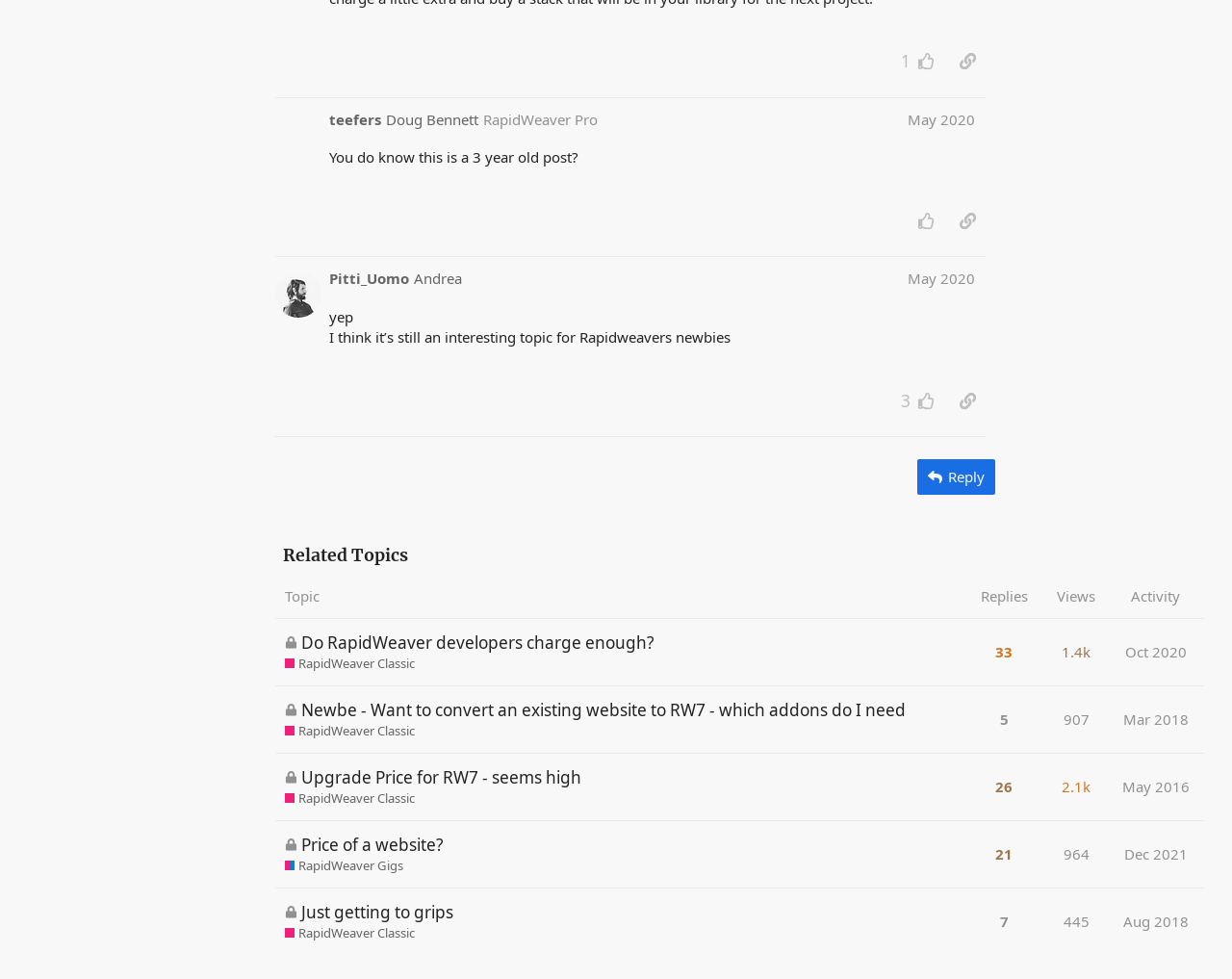Could you indicate the bounding box coordinates of the region to click in order to complete this instruction: "view archives".

None